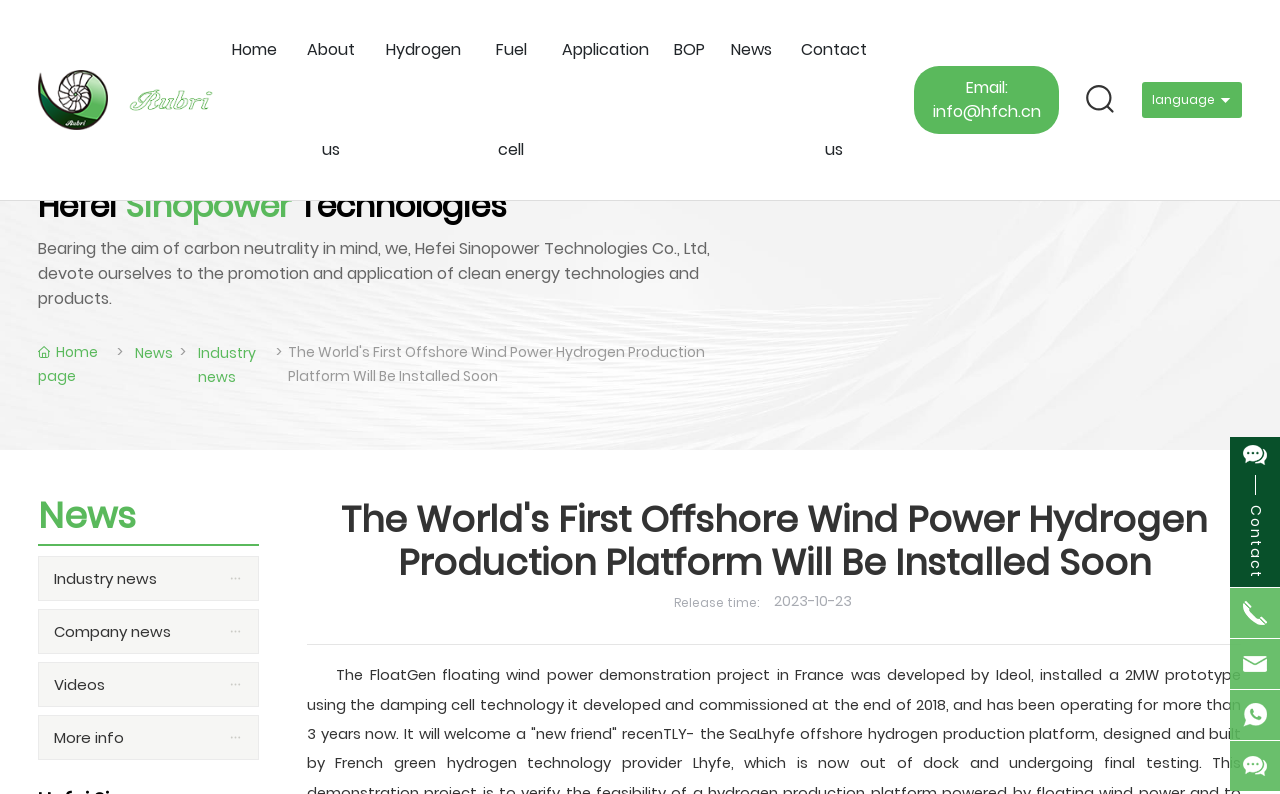Look at the image and write a detailed answer to the question: 
What is the release time of the news article?

I found the release time of the news article by looking at the text below the heading, which says 'Release time: 2023-10-23'. This suggests that the news article was released on October 23, 2023.